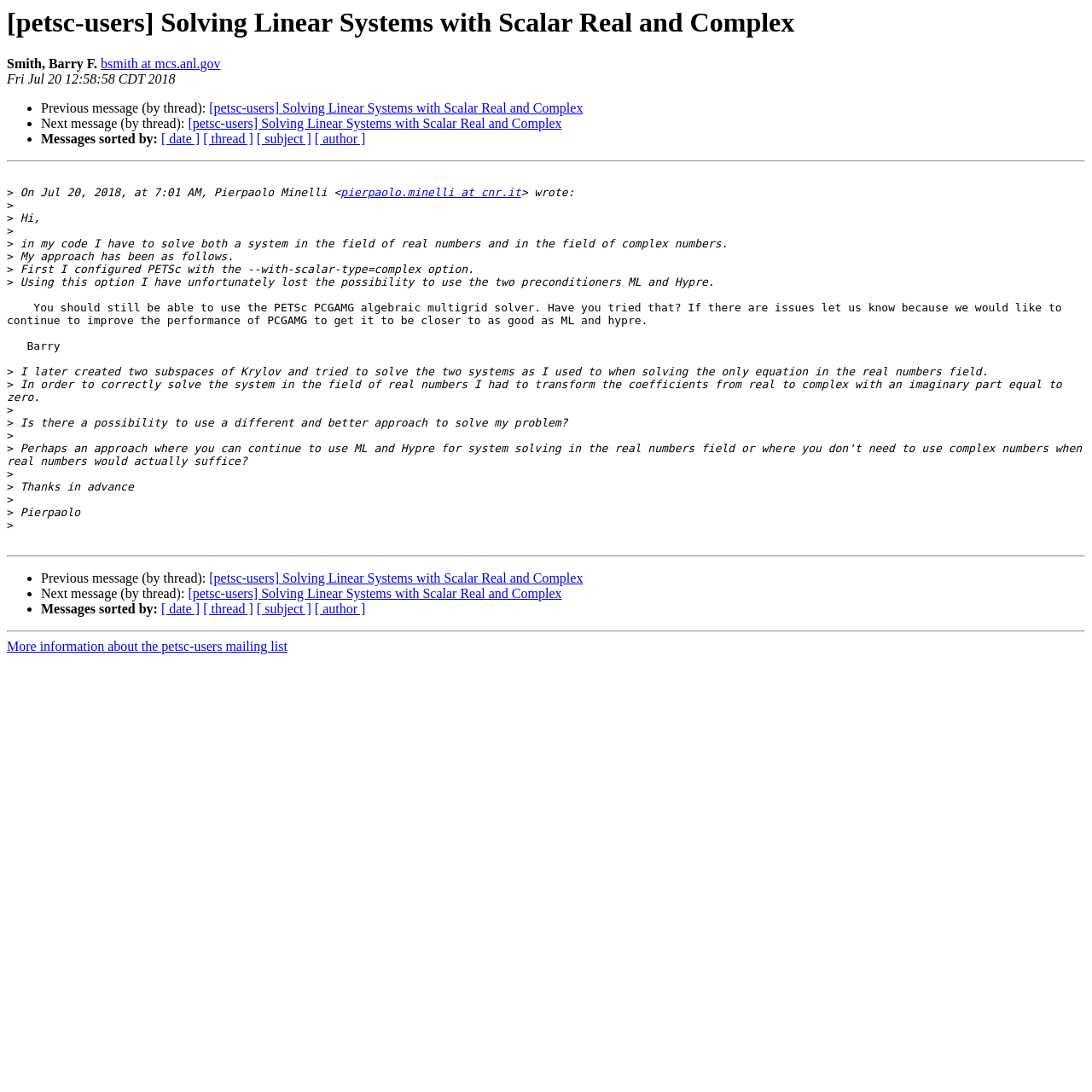Respond with a single word or short phrase to the following question: 
How many links are there in the message body?

2